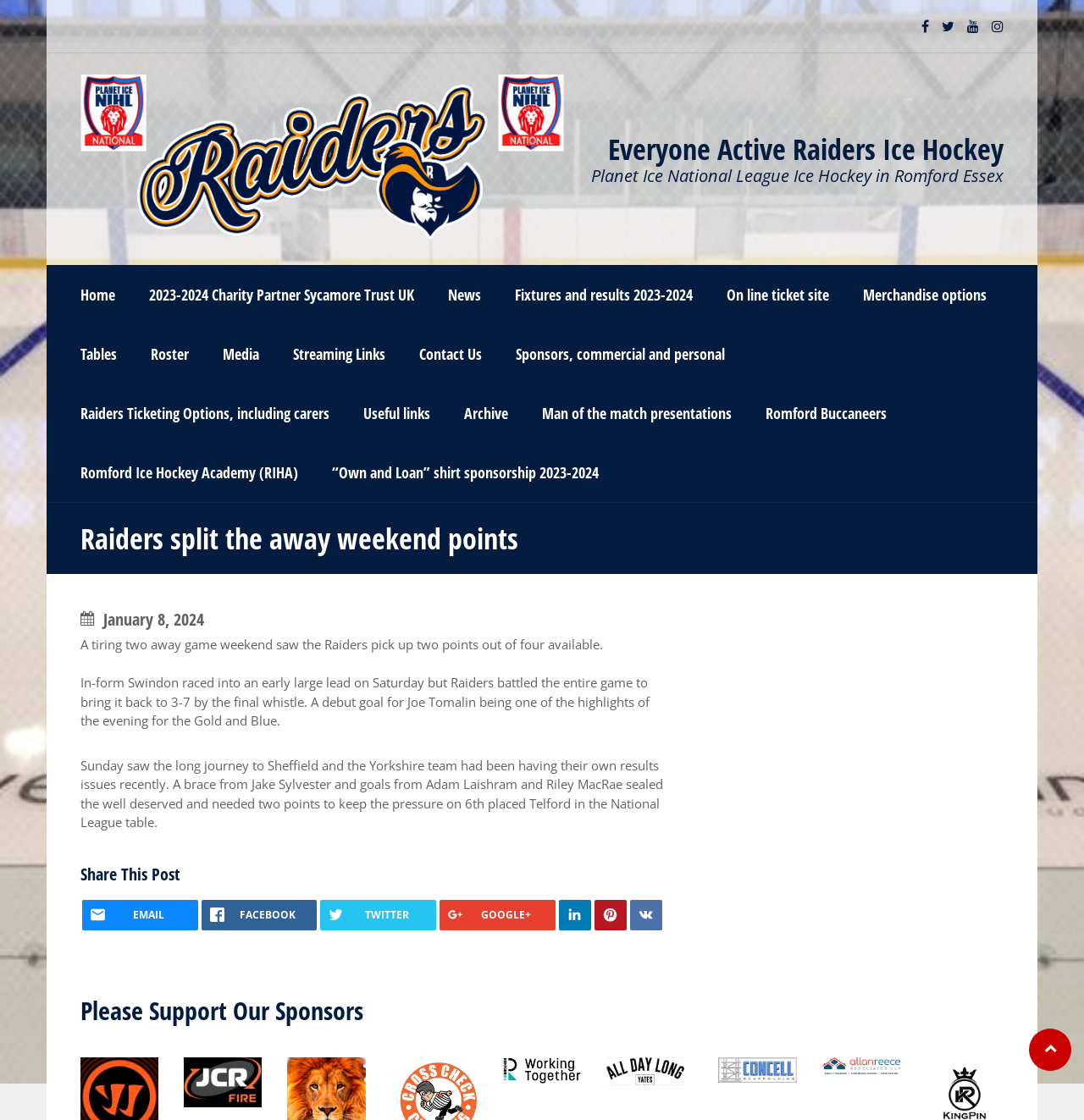Give a detailed overview of the webpage's appearance and contents.

The webpage is about the Everyone Active Raiders Ice Hockey team, with a focus on their recent away weekend games. At the top, there is a layout table with four social media links, represented by icons, aligned horizontally. Below this, there is a larger layout table with the team's logo and name, "Everyone Active Raiders Ice Hockey", accompanied by a brief description of the team, "Planet Ice National League Ice Hockey in Romford Essex".

The main navigation menu is located below, with links to various sections of the website, including "Home", "News", "Fixtures and results 2023-2024", and more. These links are arranged horizontally and take up most of the width of the page.

The main content of the page is an article about the team's recent games, with a heading "Raiders split the away weekend points". The article is divided into three paragraphs, describing the team's performance in their games against Swindon and Sheffield. The text is accompanied by a few social media links at the bottom, allowing users to share the post.

To the right of the article, there are three columns of sponsor logos, with each column containing three to four logos. These logos are accompanied by links to the sponsors' websites.

At the very bottom of the page, there is a single link with a icon, which appears to be a search or magnifying glass icon.